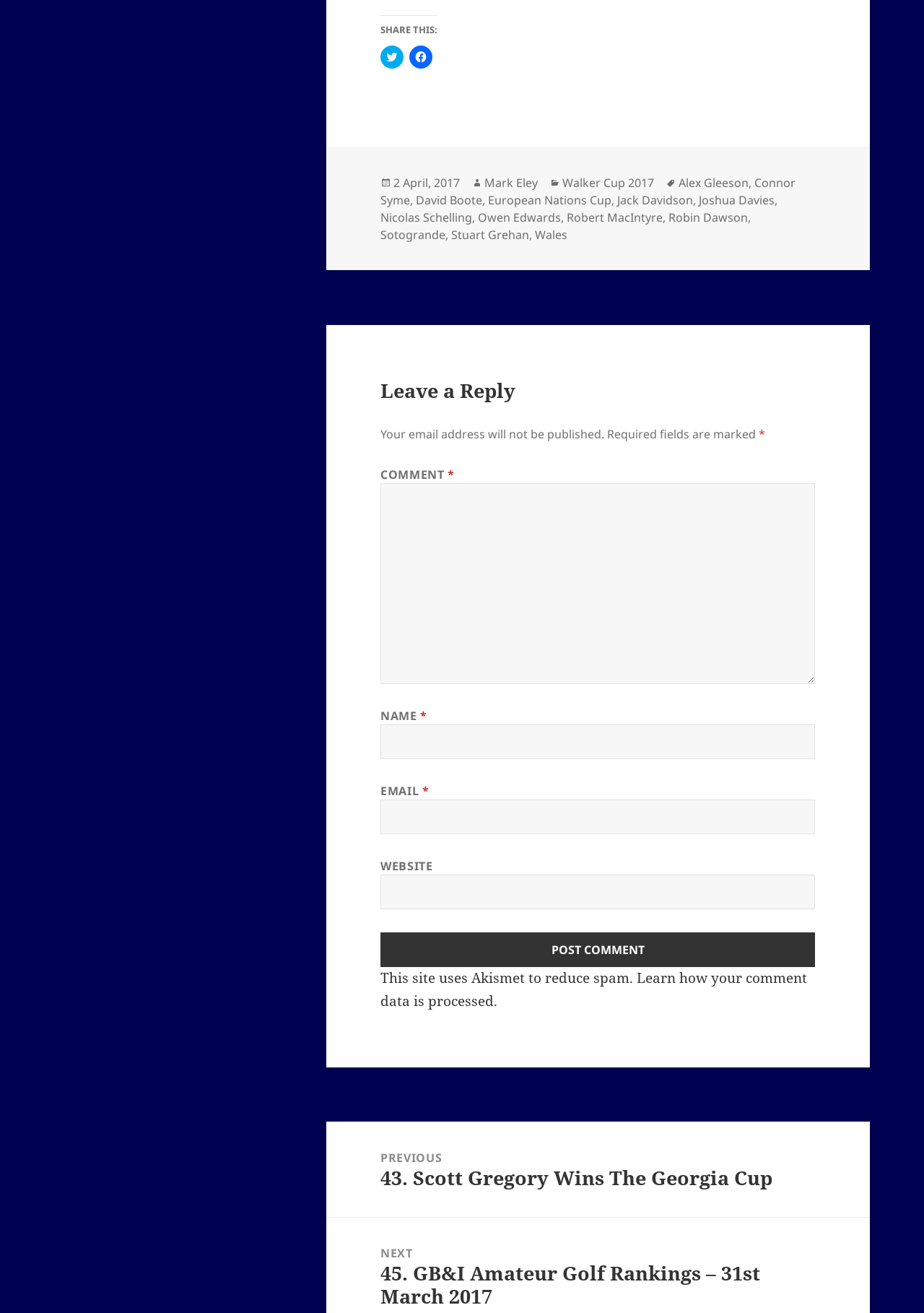Find and indicate the bounding box coordinates of the region you should select to follow the given instruction: "View previous post".

[0.353, 0.854, 0.941, 0.927]